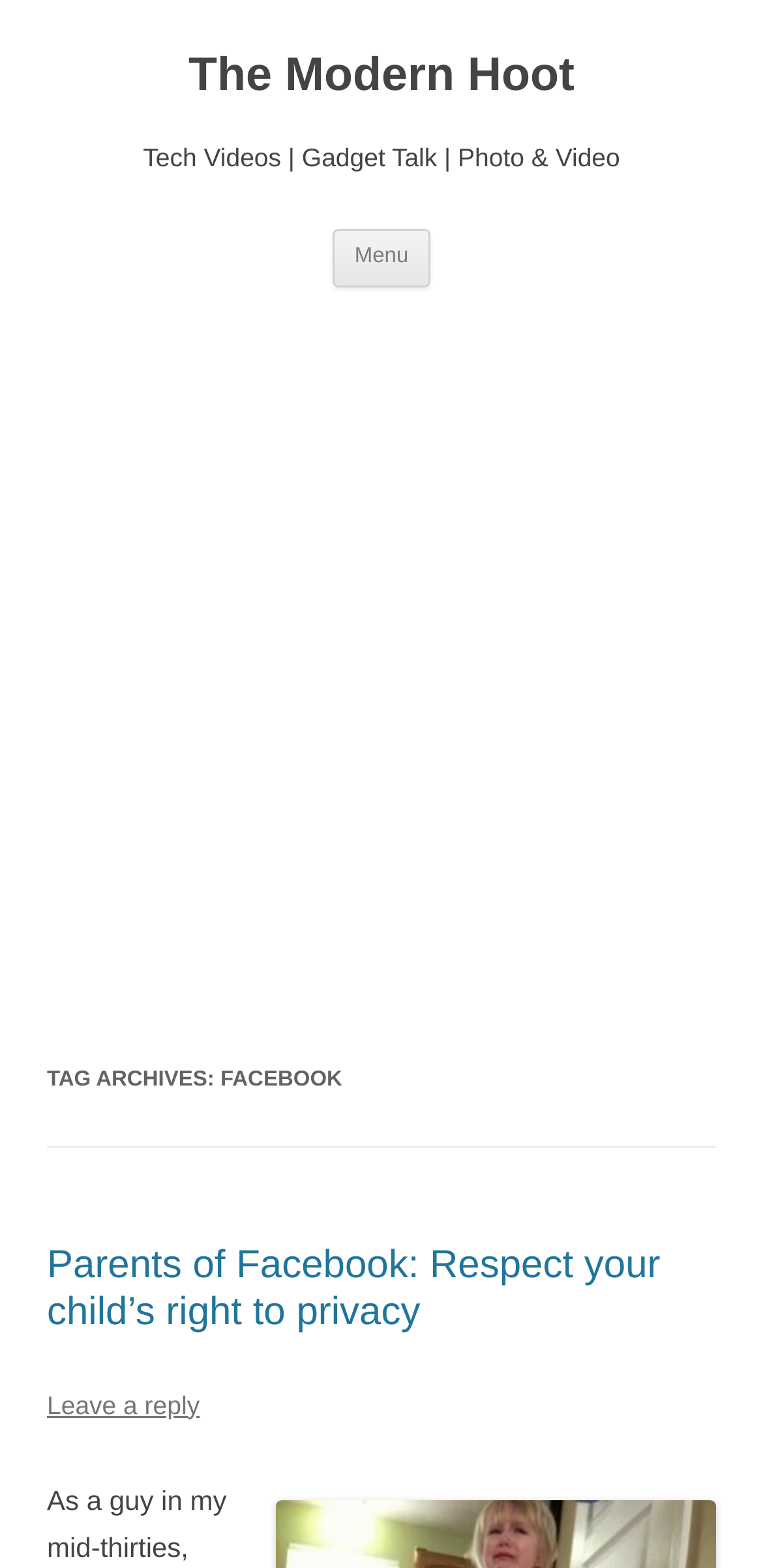What is the headline of the webpage?

The Modern Hoot